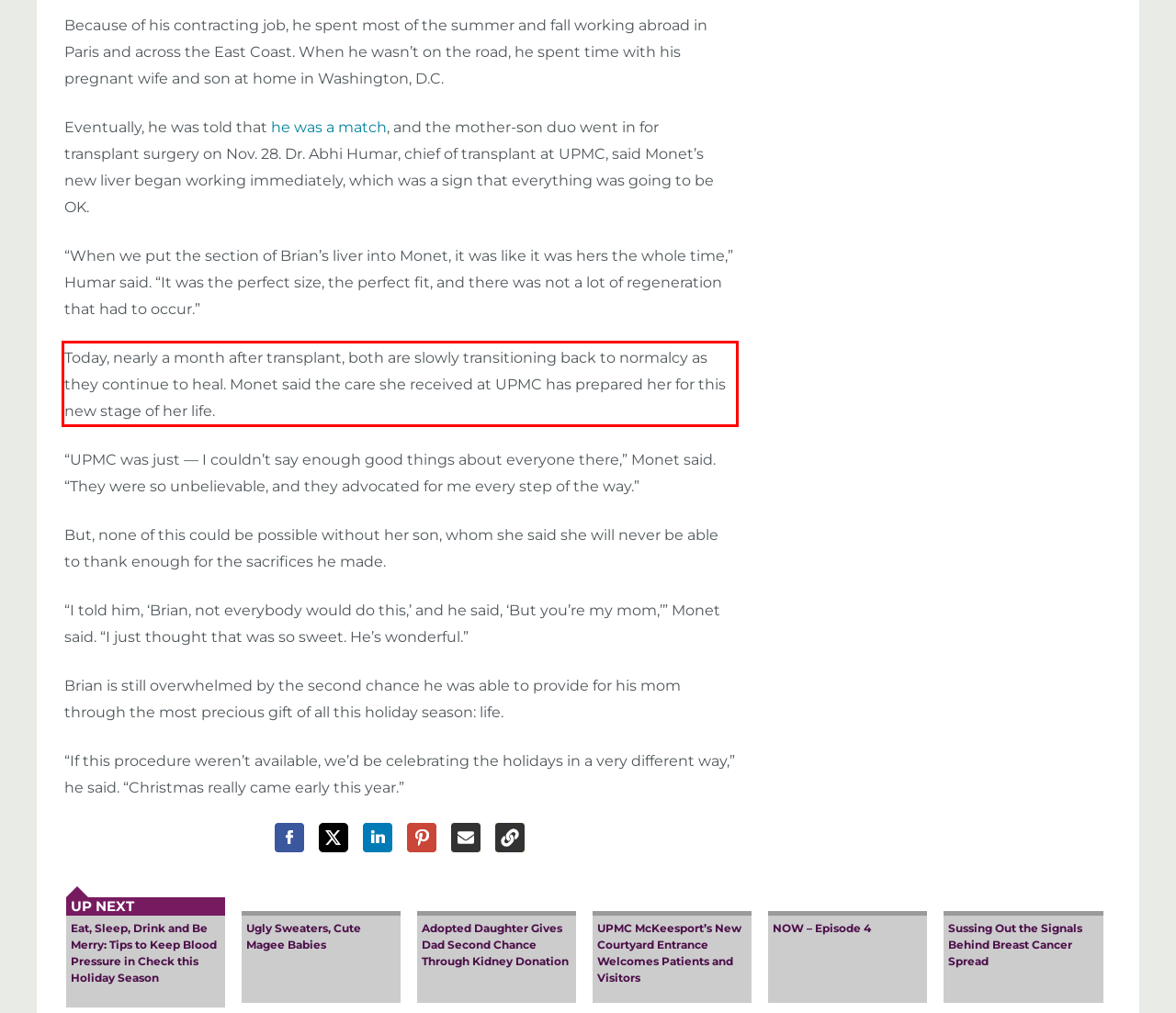Given a screenshot of a webpage containing a red rectangle bounding box, extract and provide the text content found within the red bounding box.

Today, nearly a month after transplant, both are slowly transitioning back to normalcy as they continue to heal. Monet said the care she received at UPMC has prepared her for this new stage of her life.